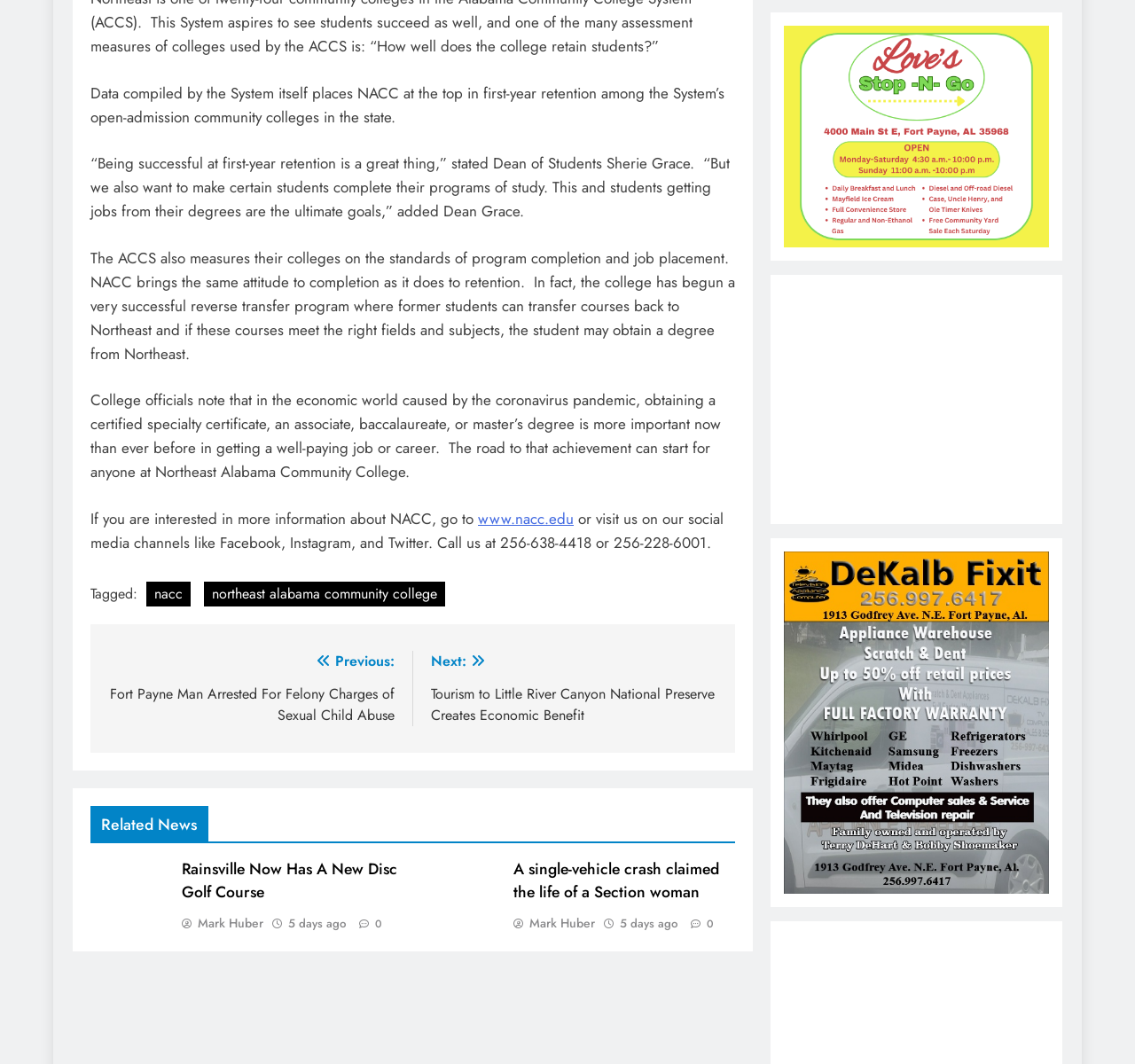What is the topic of the related news article 'Rainsville Now Has A New Disc Golf Course'?
Using the image as a reference, give an elaborate response to the question.

The heading of the related news article is 'Rainsville Now Has A New Disc Golf Course', which indicates that the topic of the article is about a new disc golf course in Rainsville.